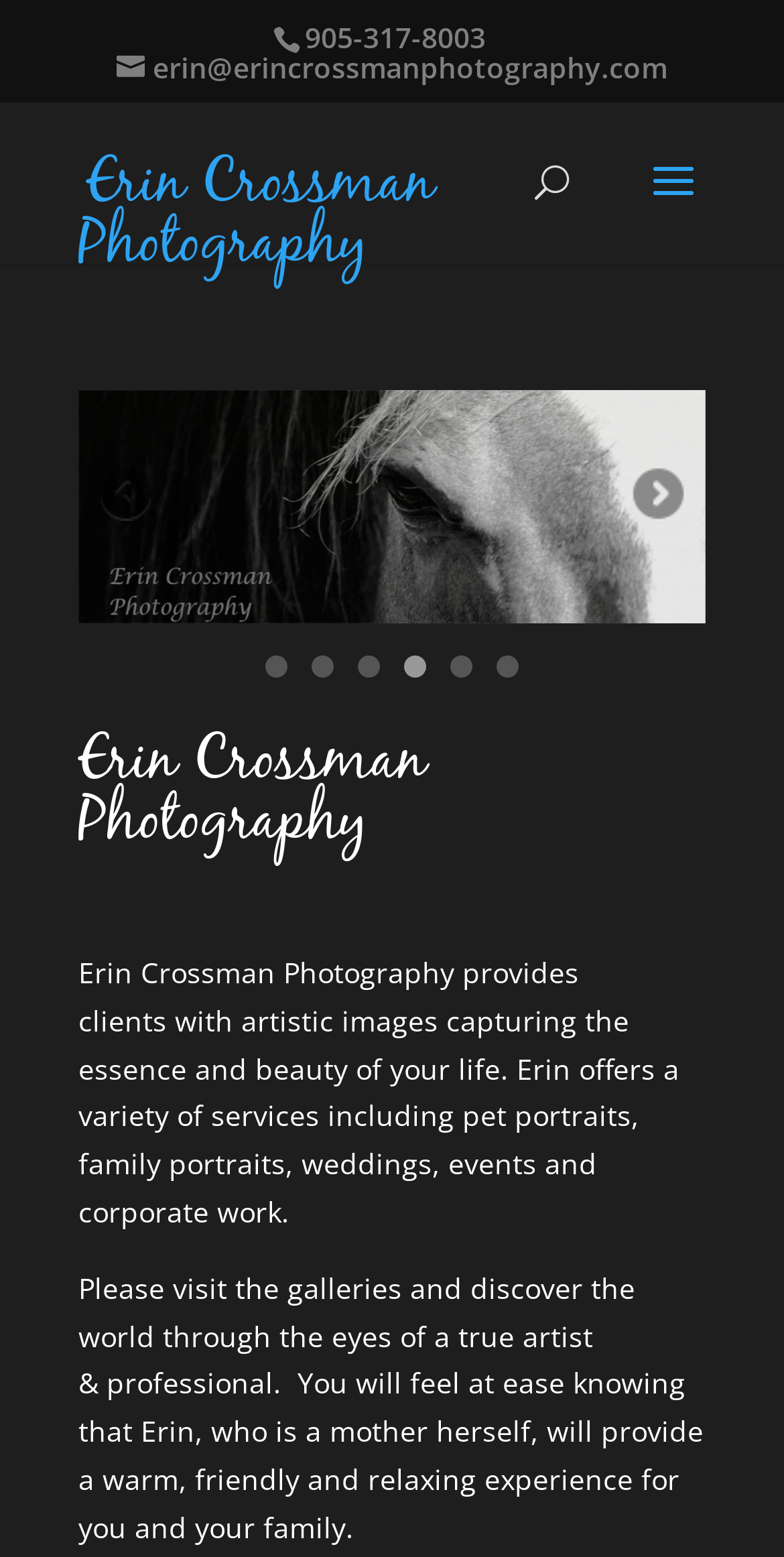What type of experience does Erin Crossman provide for clients?
Carefully examine the image and provide a detailed answer to the question.

According to the webpage, Erin Crossman provides a warm, friendly, and relaxing experience for clients, which is mentioned in the description of her photography services.